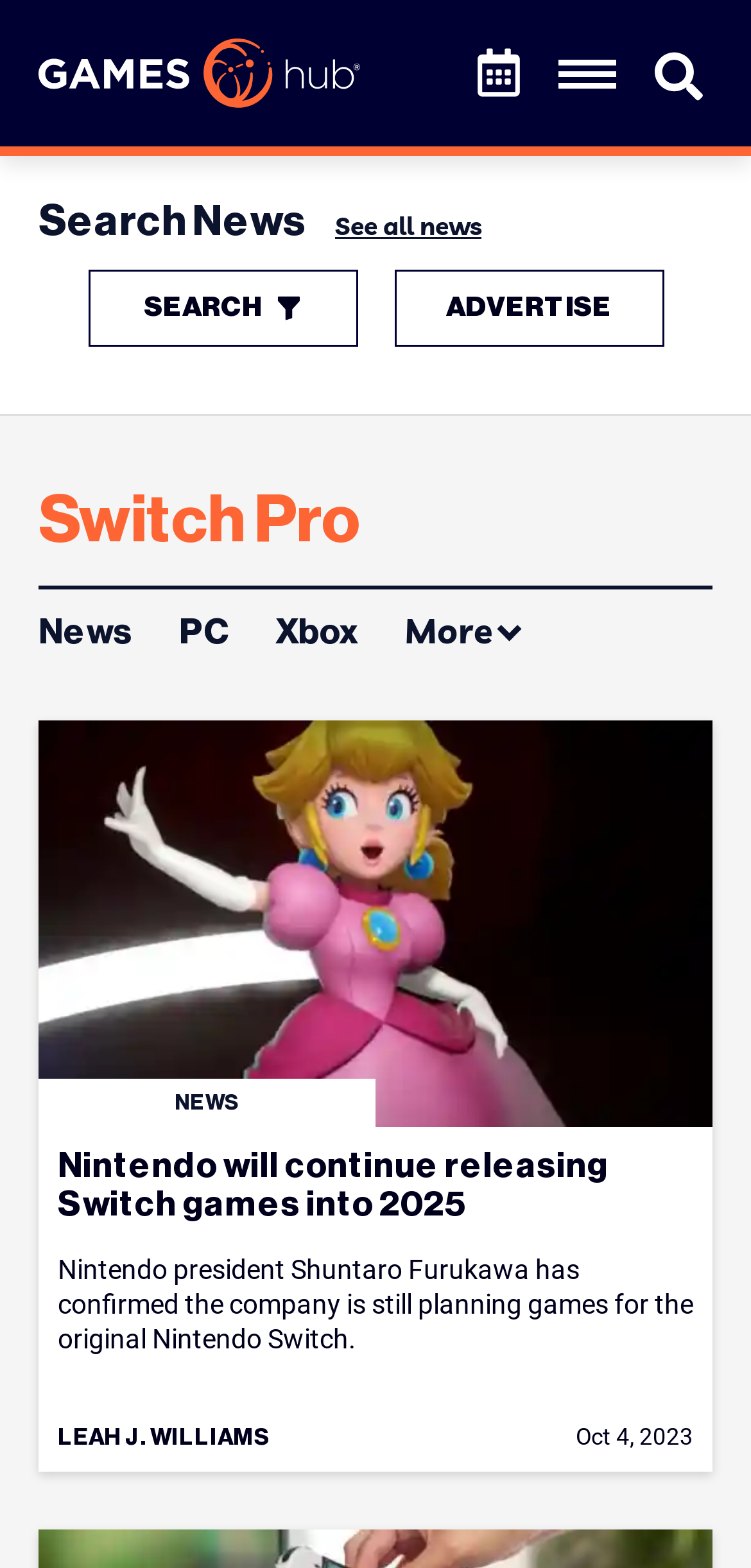Please identify the bounding box coordinates of the element on the webpage that should be clicked to follow this instruction: "Read the article about Nintendo Switch games". The bounding box coordinates should be given as four float numbers between 0 and 1, formatted as [left, top, right, bottom].

[0.051, 0.459, 0.949, 0.938]